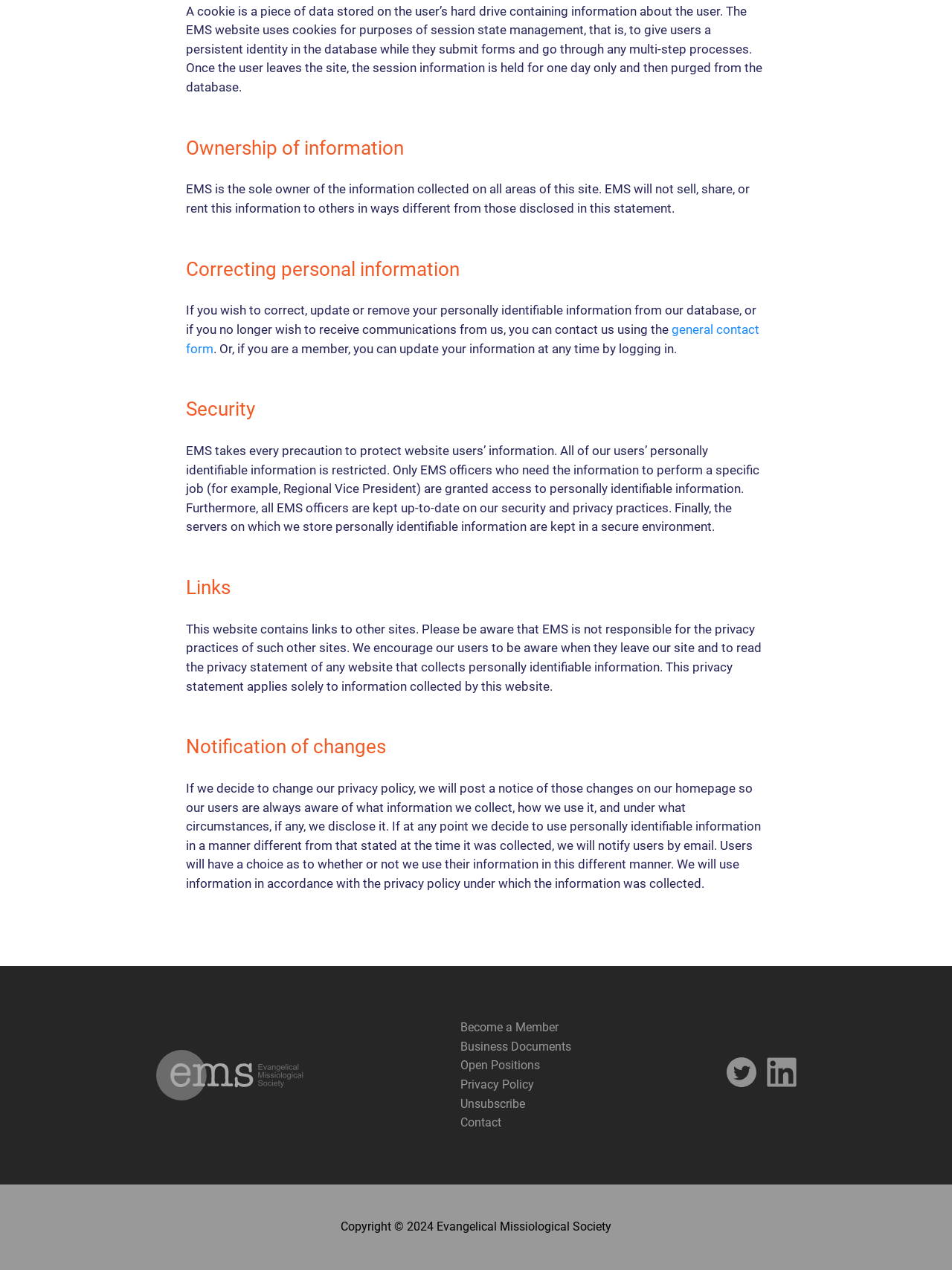Answer succinctly with a single word or phrase:
What is the purpose of the links to other sites on this website?

To provide additional information